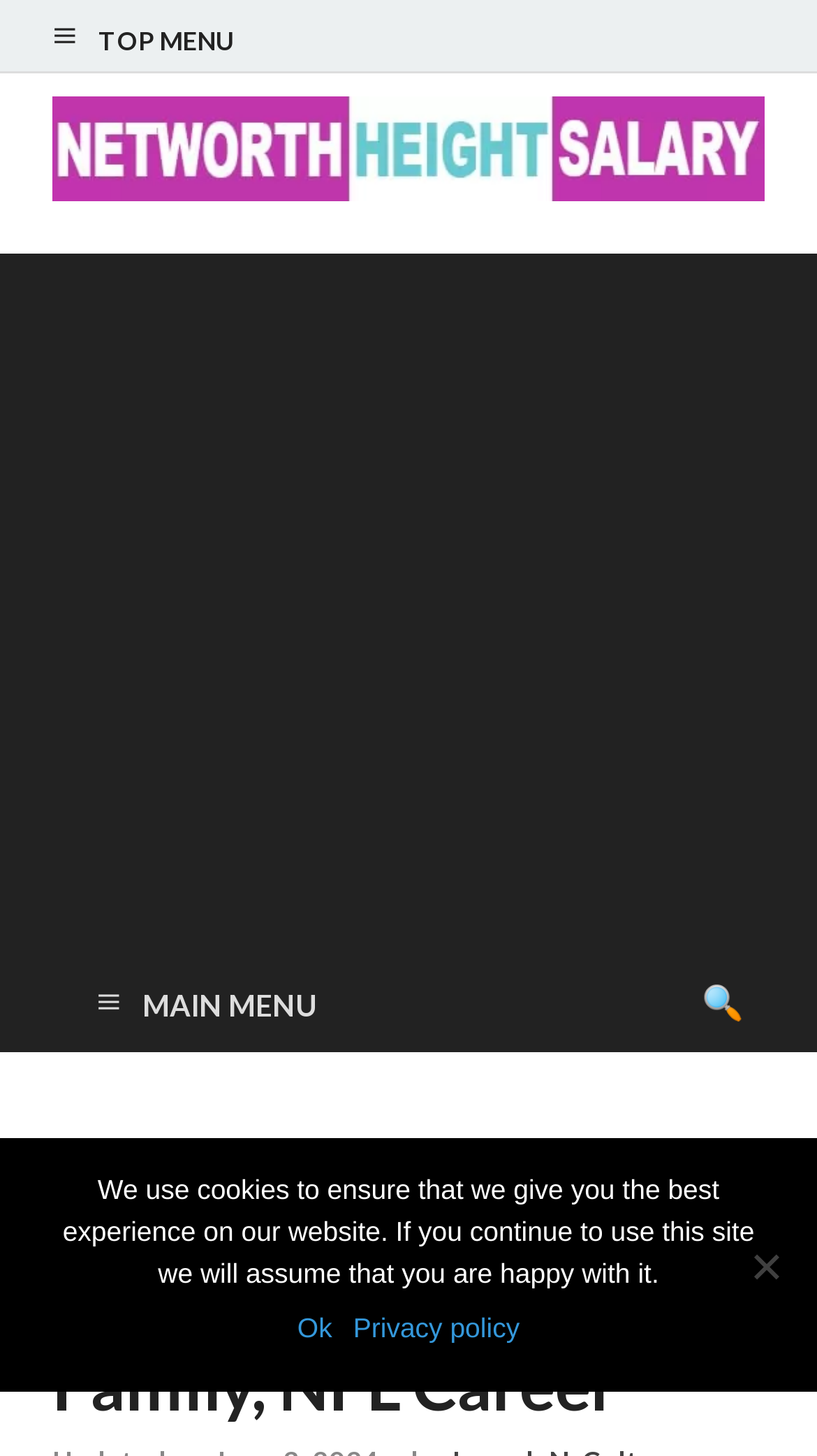Locate the UI element described by Networth Height Salary in the provided webpage screenshot. Return the bounding box coordinates in the format (top-left x, top-left y, bottom-right x, bottom-right y), ensuring all values are between 0 and 1.

[0.103, 0.173, 1.0, 0.308]